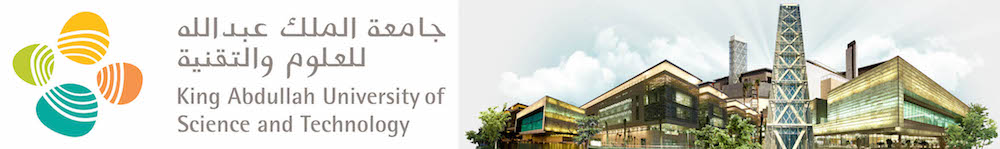Provide a comprehensive description of the image.

The image displays the logo and building visuals of the King Abdullah University of Science and Technology (KAUST). The logo features a contemporary design with swirling colors of yellow, orange, teal, and green, representing innovation and collaboration. Next to the logo, the name of the institution is presented in both Arabic and English, emphasizing its commitment to education and research in science and technology. The architectural illustration showcases a blend of modern structures, characterized by geometric shapes and expansive glass elements, set against a bright, expansive sky. This image encapsulates KAUST's mission of pioneering scientific discovery and fostering innovation within a dynamic learning environment.